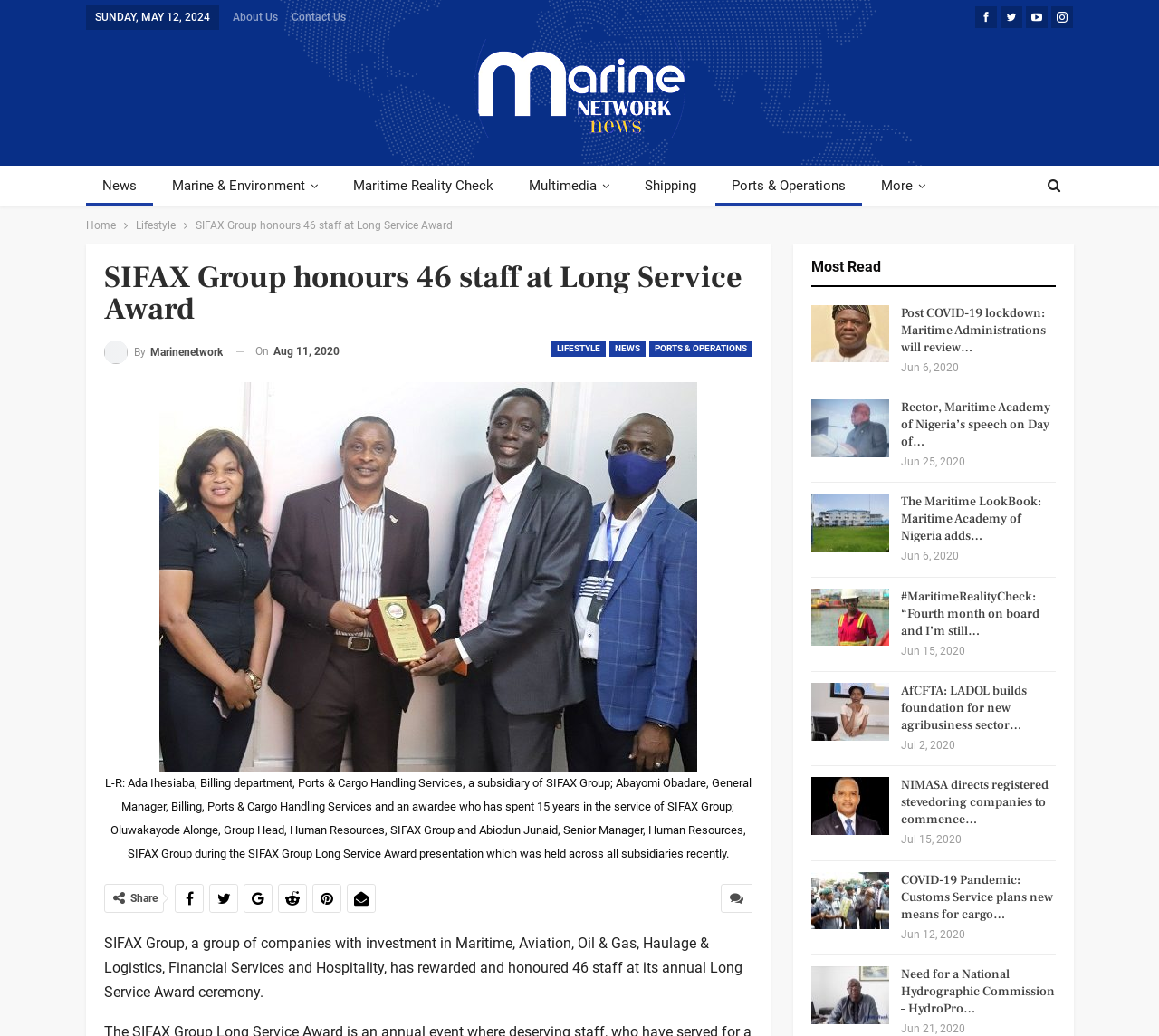Determine the bounding box coordinates for the clickable element required to fulfill the instruction: "Leave a comment on the article". Provide the coordinates as four float numbers between 0 and 1, i.e., [left, top, right, bottom].

[0.621, 0.853, 0.649, 0.881]